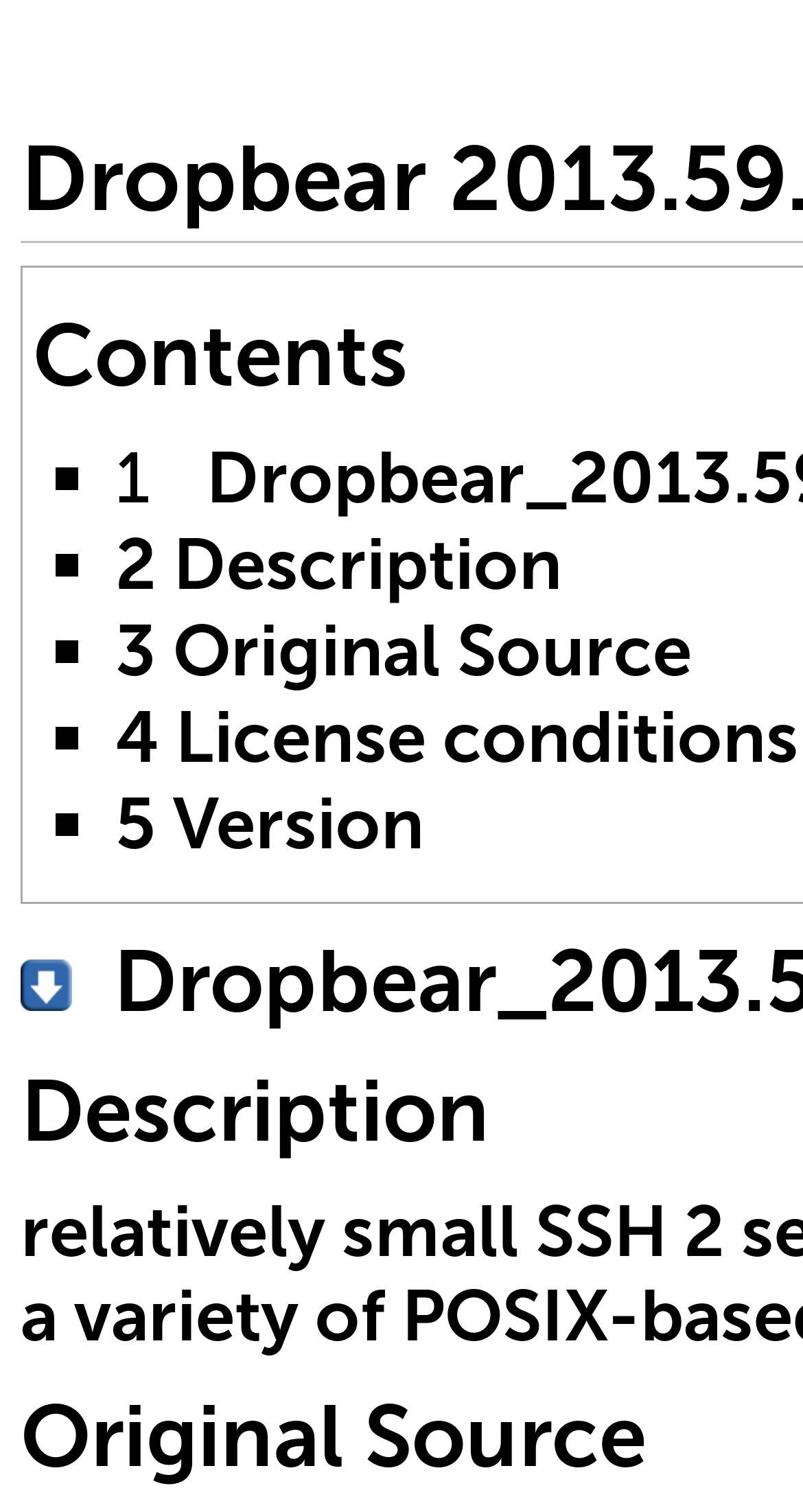Please provide a comprehensive answer to the question below using the information from the image: What is the topic of the webpage?

The webpage title and the list items suggest that the topic of the webpage is related to Dropbear, which is likely a software or a project.